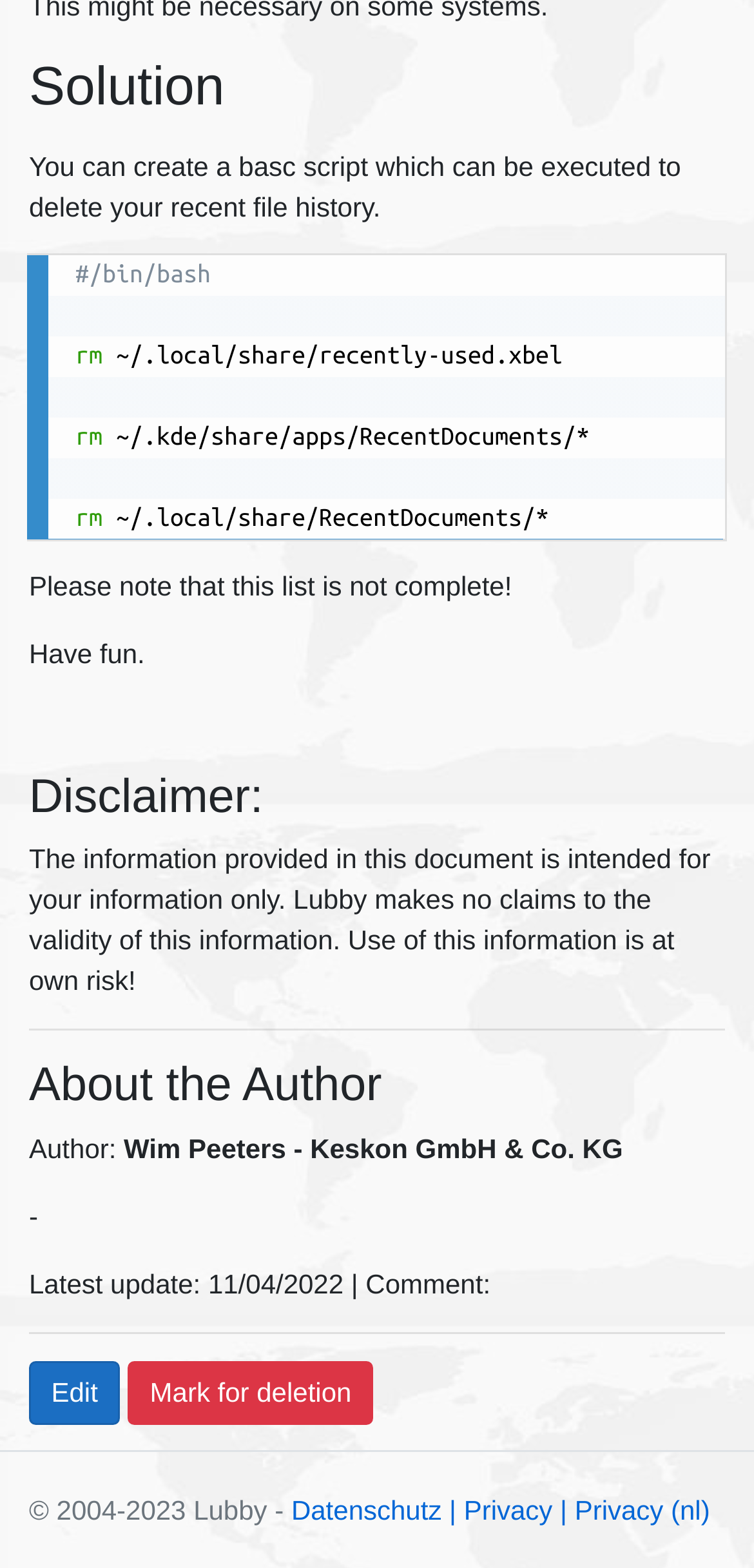Answer the following query concisely with a single word or phrase:
What is the latest update date?

11/04/2022